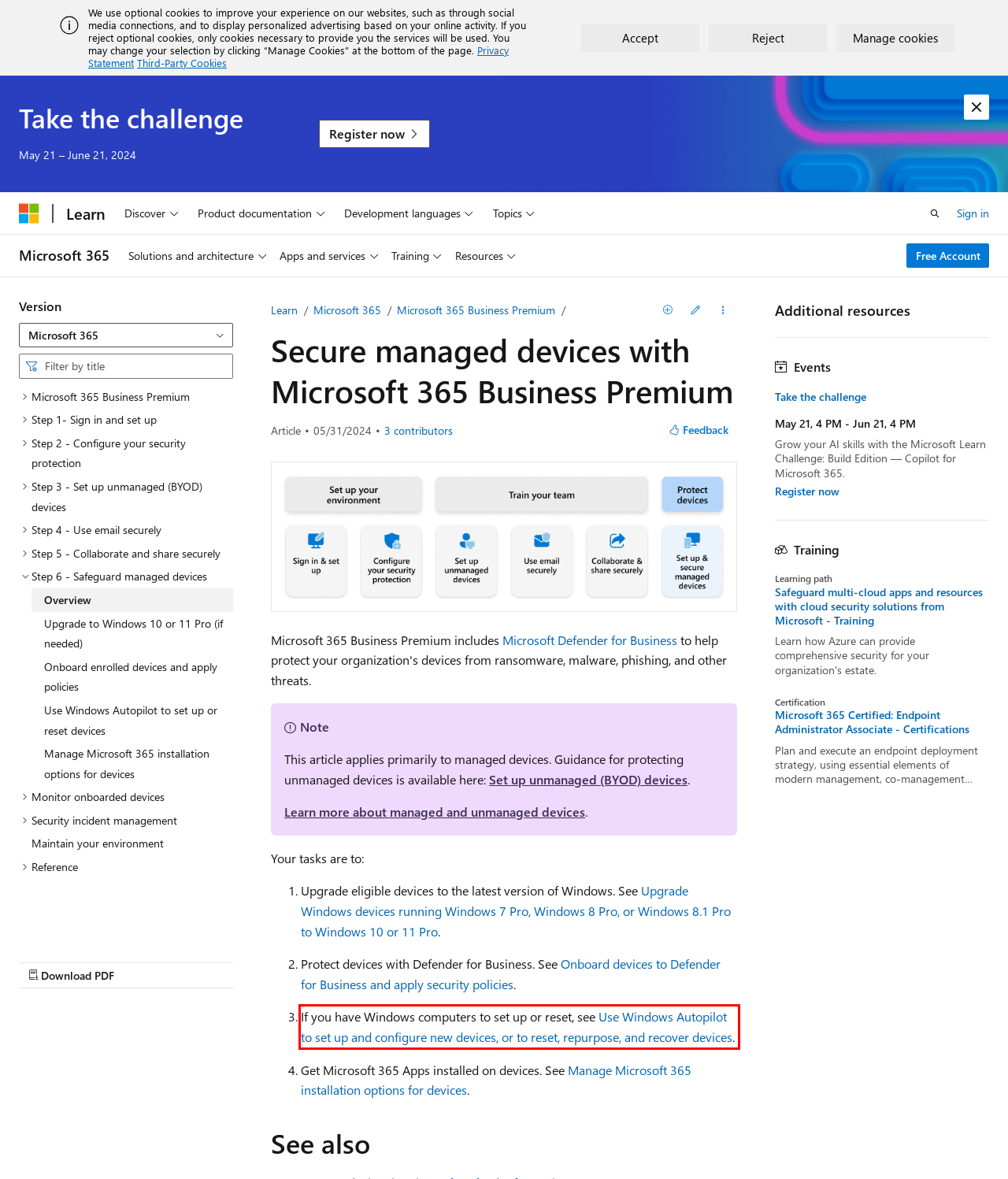The screenshot provided shows a webpage with a red bounding box. Apply OCR to the text within this red bounding box and provide the extracted content.

If you have Windows computers to set up or reset, see Use Windows Autopilot to set up and configure new devices, or to reset, repurpose, and recover devices.